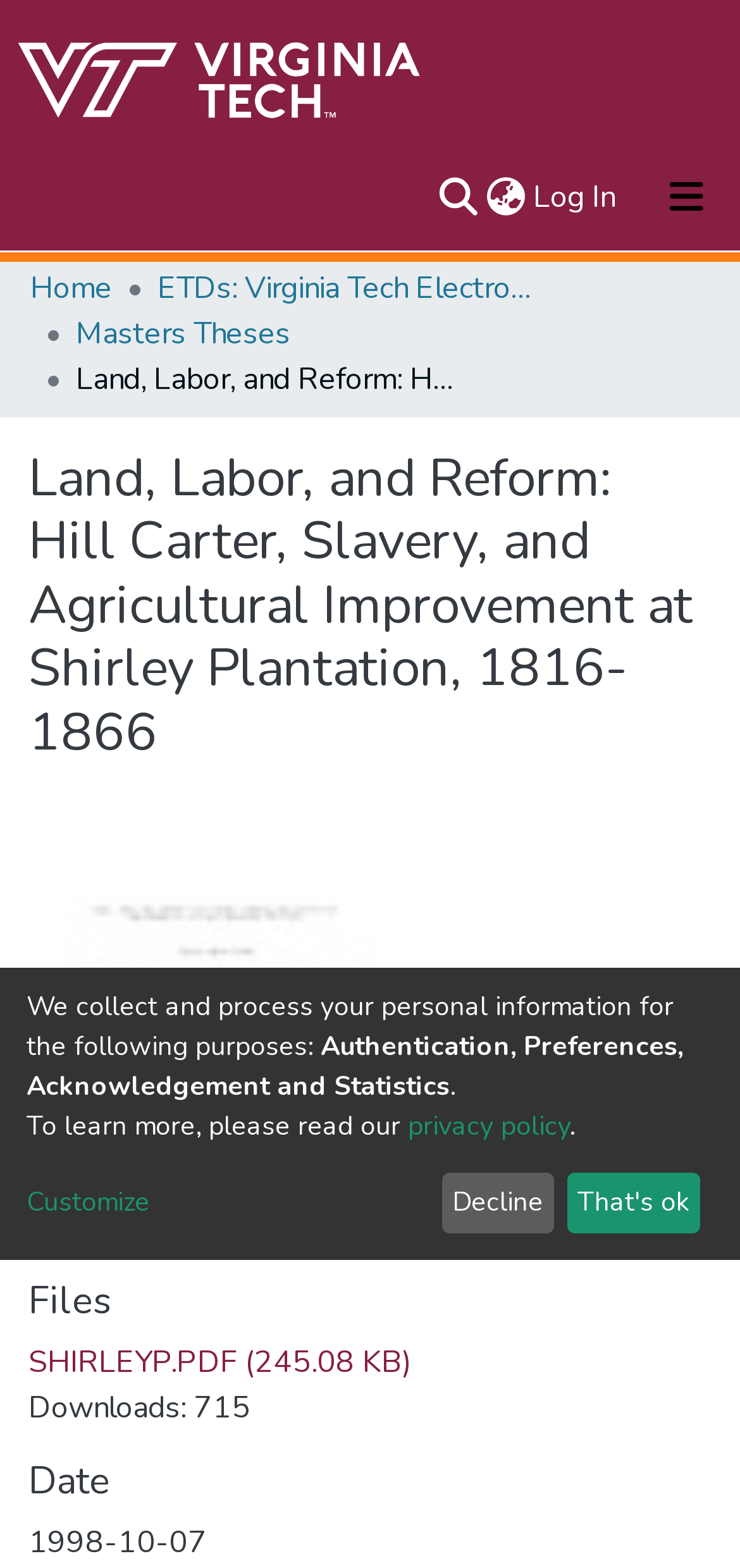What is the purpose of collecting personal information?
We need a detailed and exhaustive answer to the question. Please elaborate.

The purpose of collecting personal information can be found in the text at the bottom of the webpage, which states 'We collect and process your personal information for the following purposes:' followed by the listed purposes.